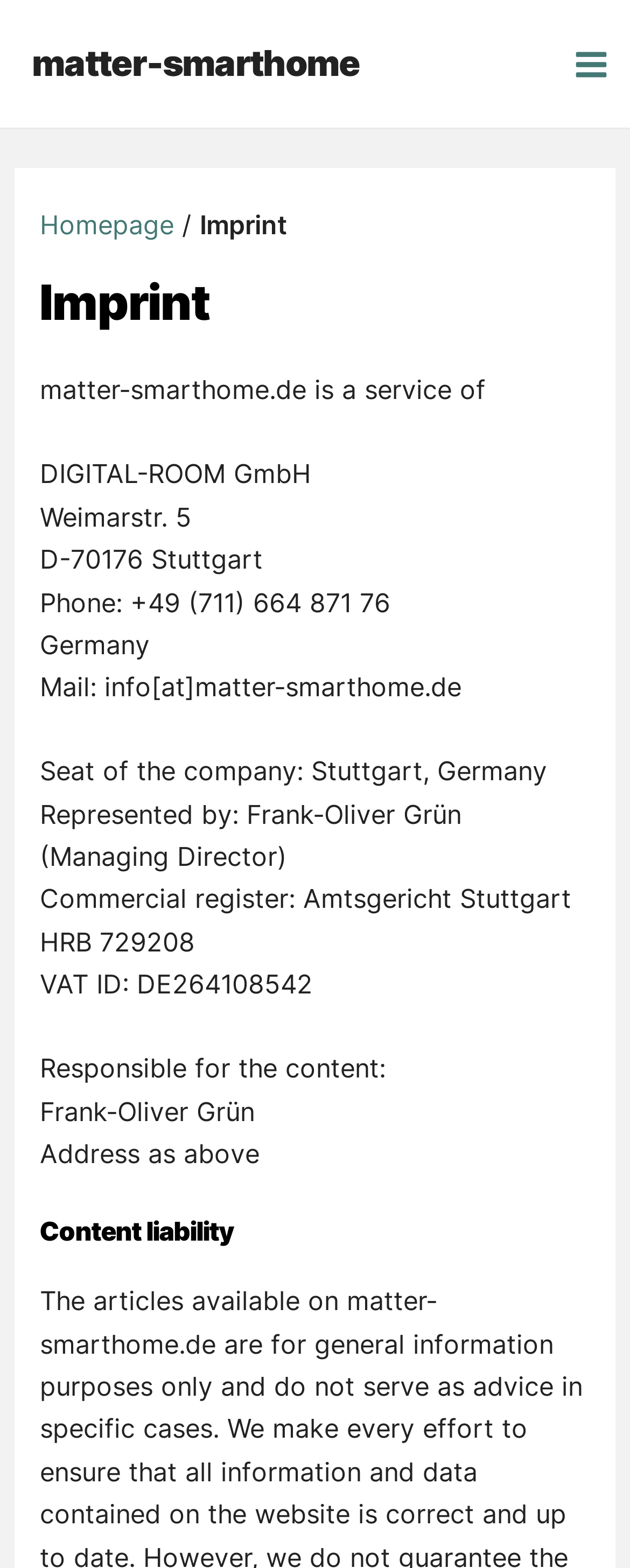What is the address of matter-smarthome.de?
Based on the image, give a one-word or short phrase answer.

Weimarstr. 5, D-70176 Stuttgart, Germany